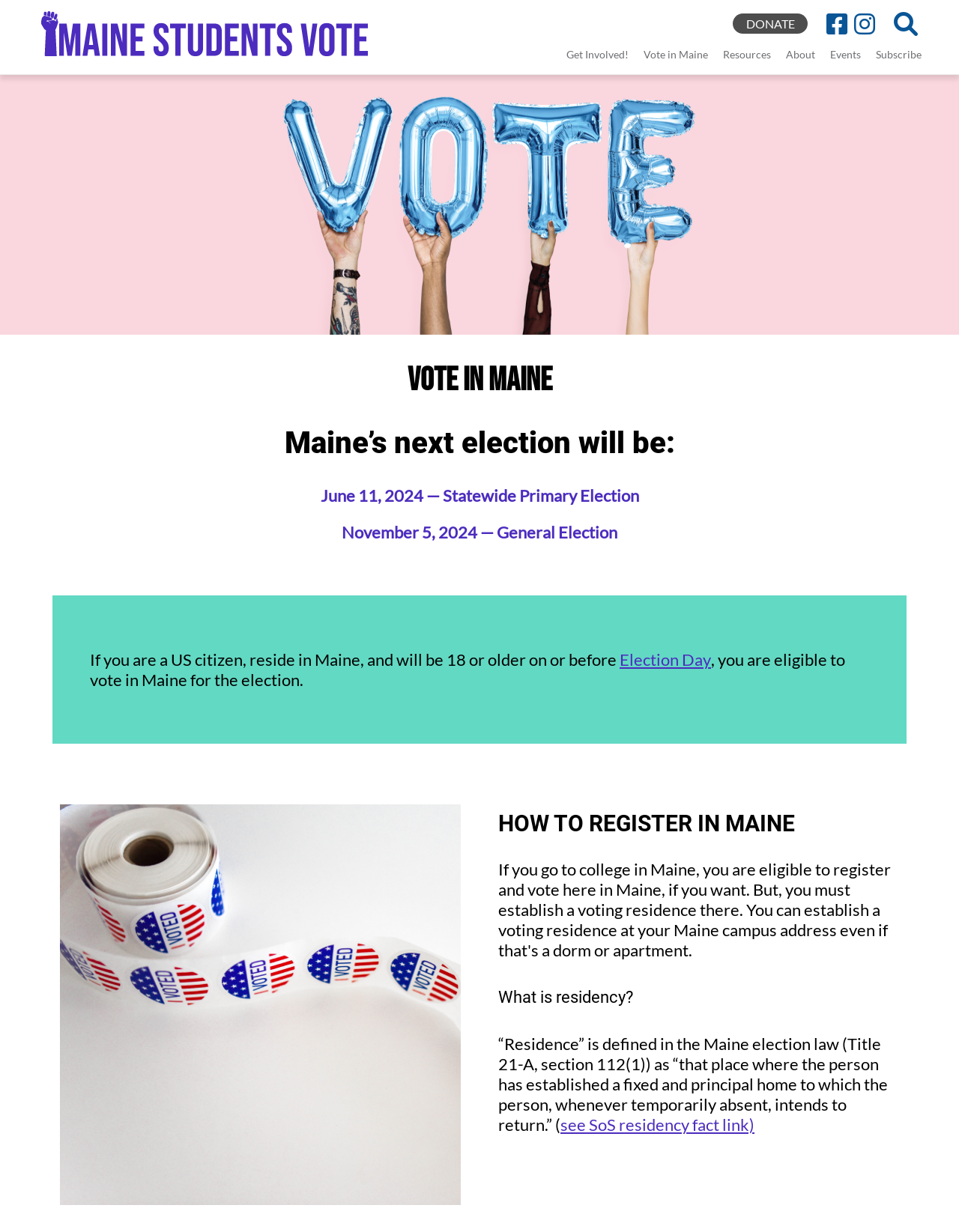What is the purpose of the webpage?
Provide an in-depth answer to the question, covering all aspects.

I looked at the overall structure of the webpage and found that it provides information about voting in Maine, including how to register and the dates of upcoming elections, so the purpose of the webpage is to facilitate voting in Maine.